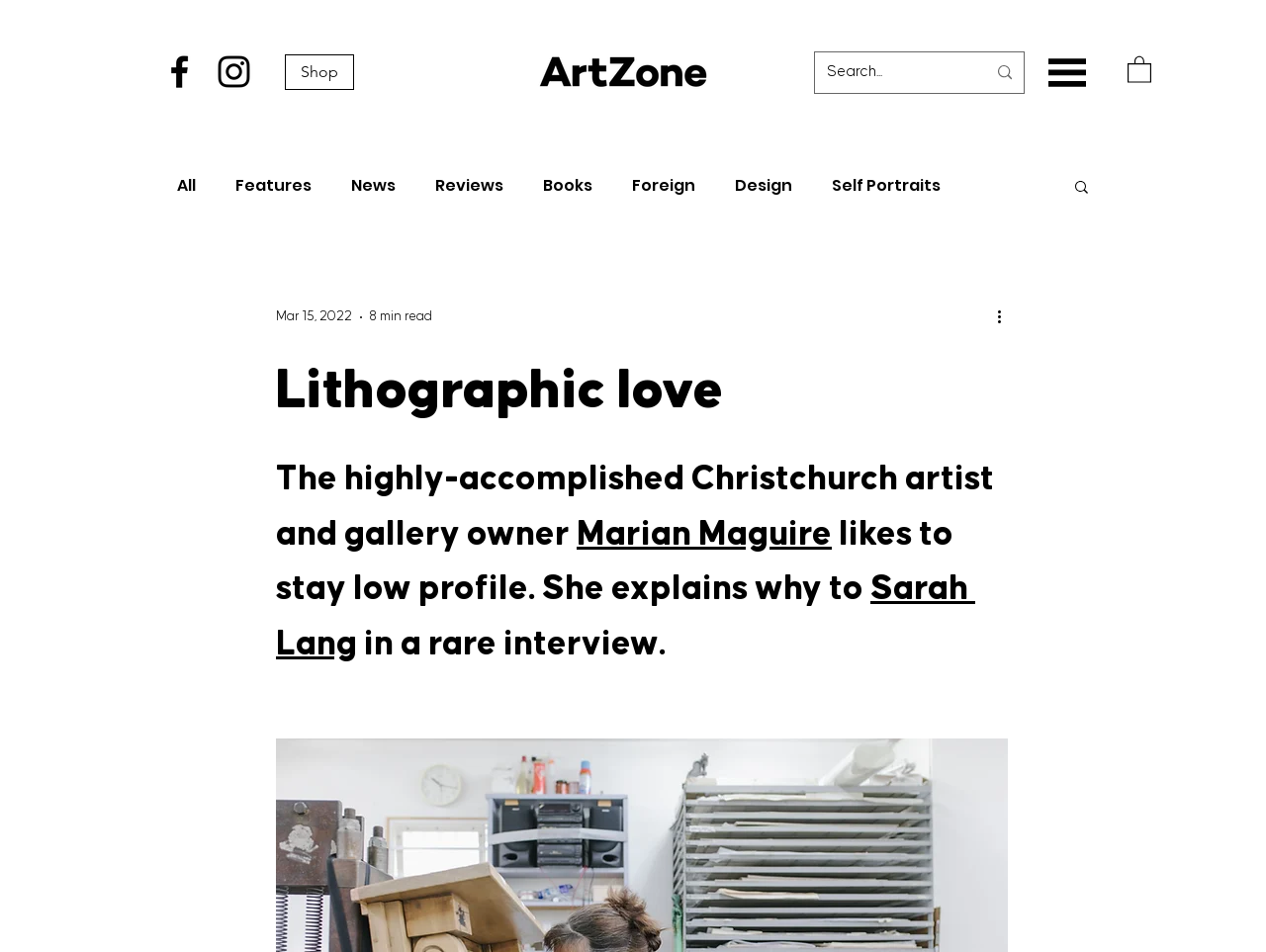Please identify the bounding box coordinates of the element that needs to be clicked to execute the following command: "Read the article". Provide the bounding box using four float numbers between 0 and 1, formatted as [left, top, right, bottom].

[0.218, 0.373, 0.796, 0.448]